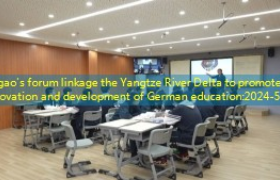What is displayed on the screens?
Look at the image and respond with a one-word or short phrase answer.

Relevant information or presentations